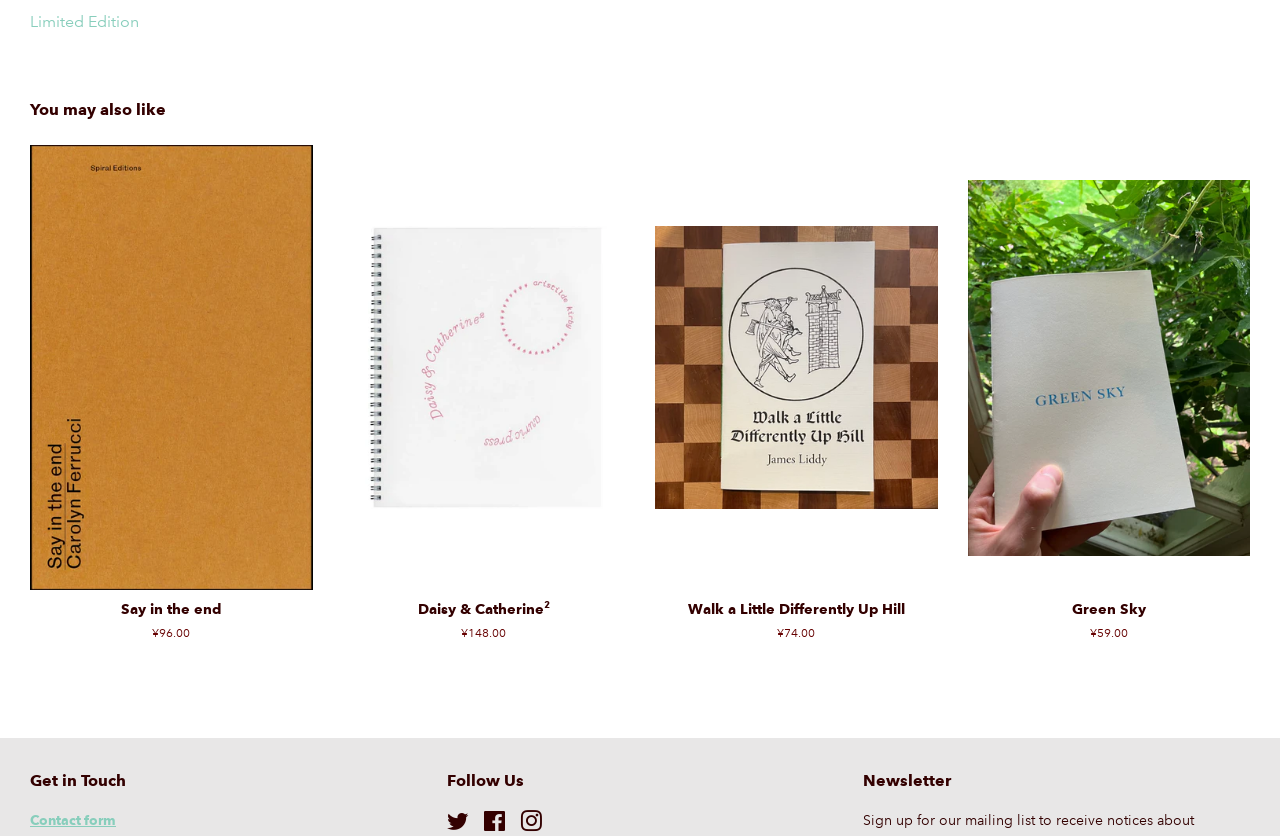How many images are displayed on the webpage?
Based on the image, answer the question with a single word or brief phrase.

4